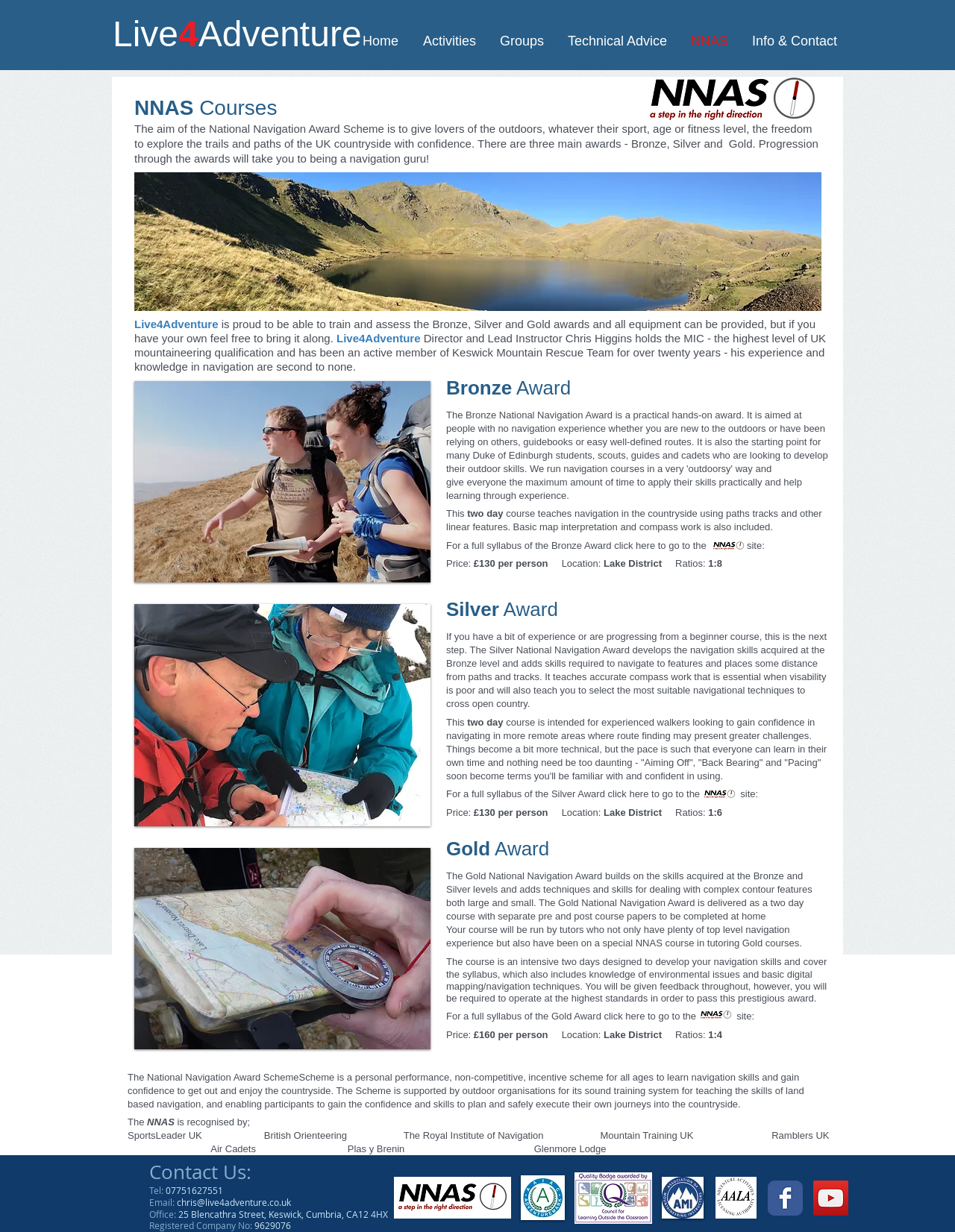Examine the screenshot and answer the question in as much detail as possible: What is the location of the NNAS courses?

I found the location of the NNAS courses by looking at the 'Location:' section under each award description, which consistently states 'Lake District'.